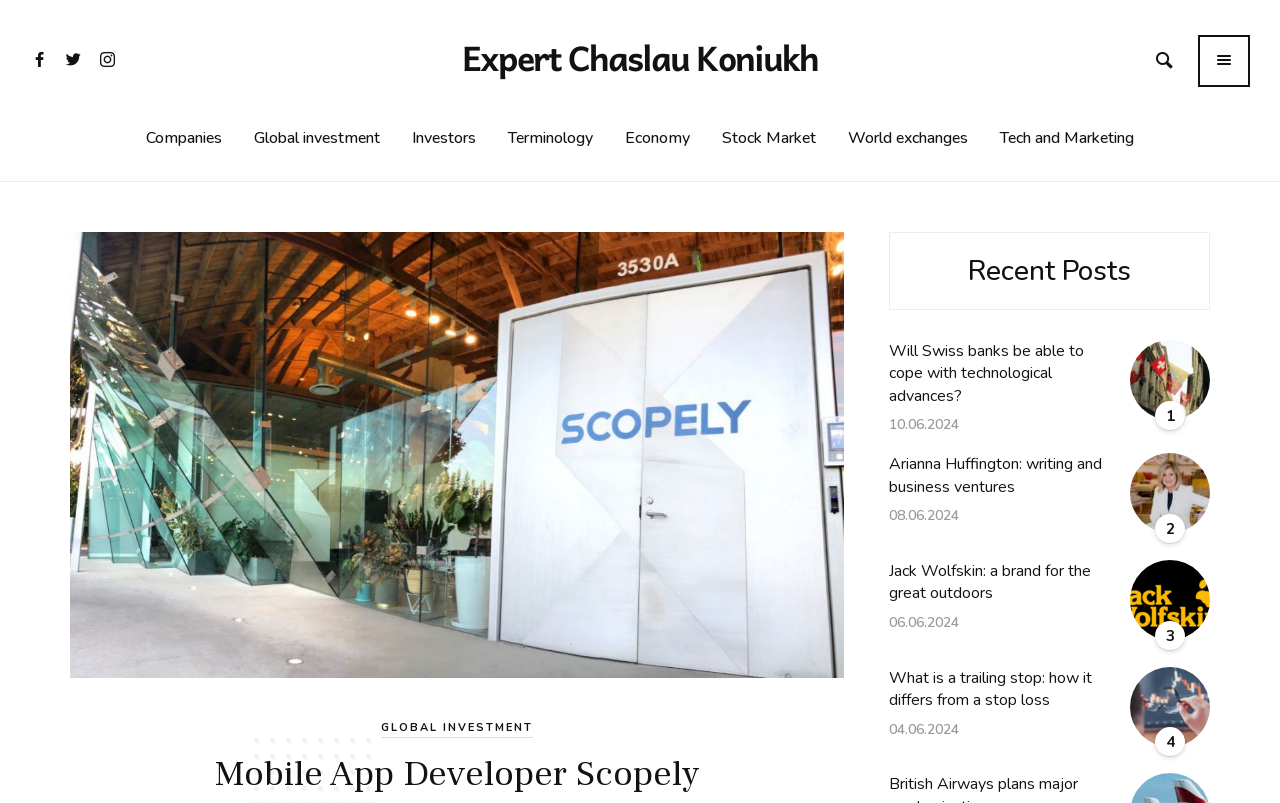Locate the bounding box coordinates of the clickable element to fulfill the following instruction: "Learn about Jack Wolfskin". Provide the coordinates as four float numbers between 0 and 1 in the format [left, top, right, bottom].

[0.883, 0.776, 0.945, 0.804]